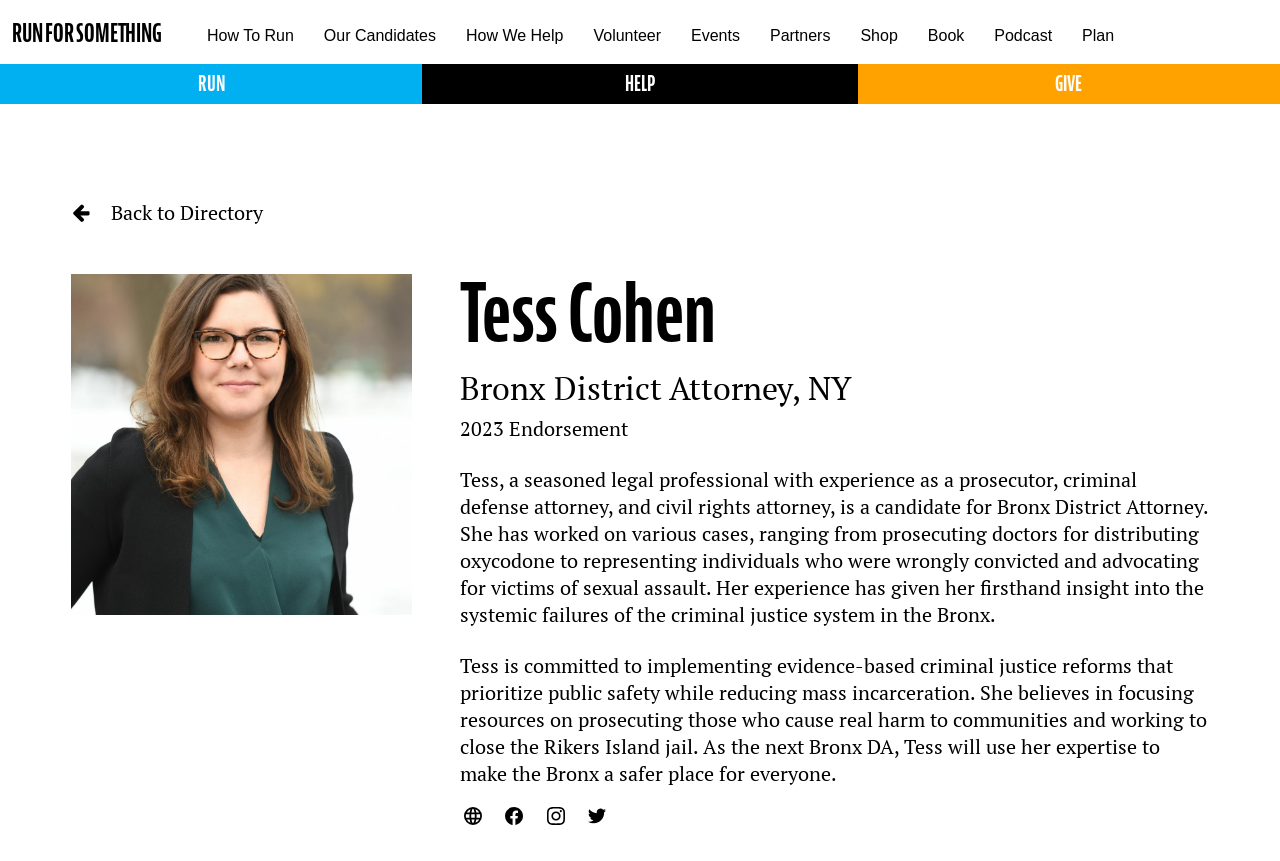What is Tess Cohen's goal as Bronx DA?
Please give a detailed and elaborate explanation in response to the question.

As stated on the webpage, Tess Cohen believes in implementing evidence-based criminal justice reforms that prioritize public safety while reducing mass incarceration, and she aims to make the Bronx a safer place for everyone as the next Bronx DA.